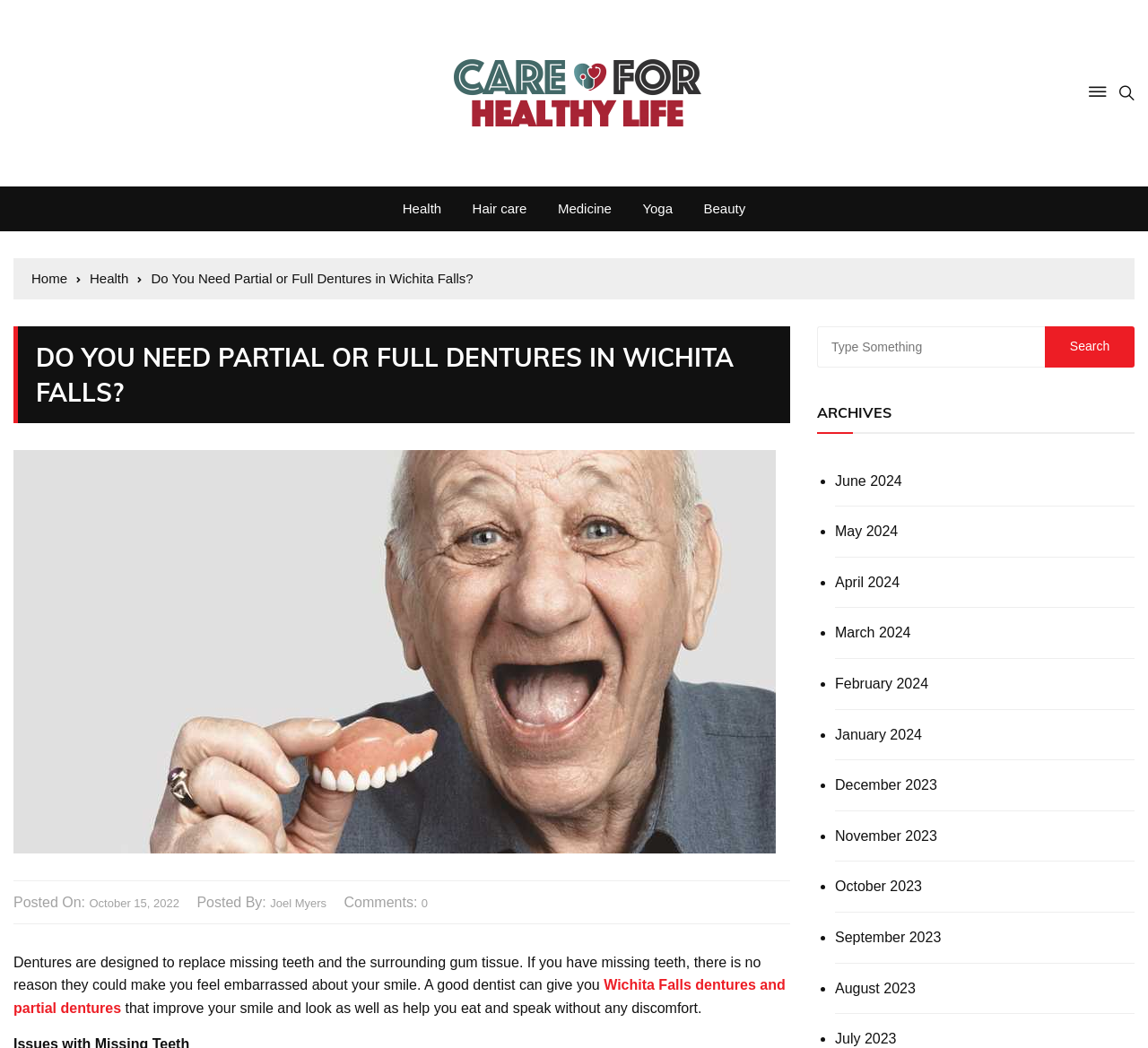Based on the image, provide a detailed and complete answer to the question: 
What is the topic of the webpage?

Based on the content of the webpage, specifically the heading 'DO YOU NEED PARTIAL OR FULL DENTURES IN WICHITA FALLS?' and the text 'Dentures are designed to replace missing teeth and the surrounding gum tissue.', it is clear that the topic of the webpage is dentures.